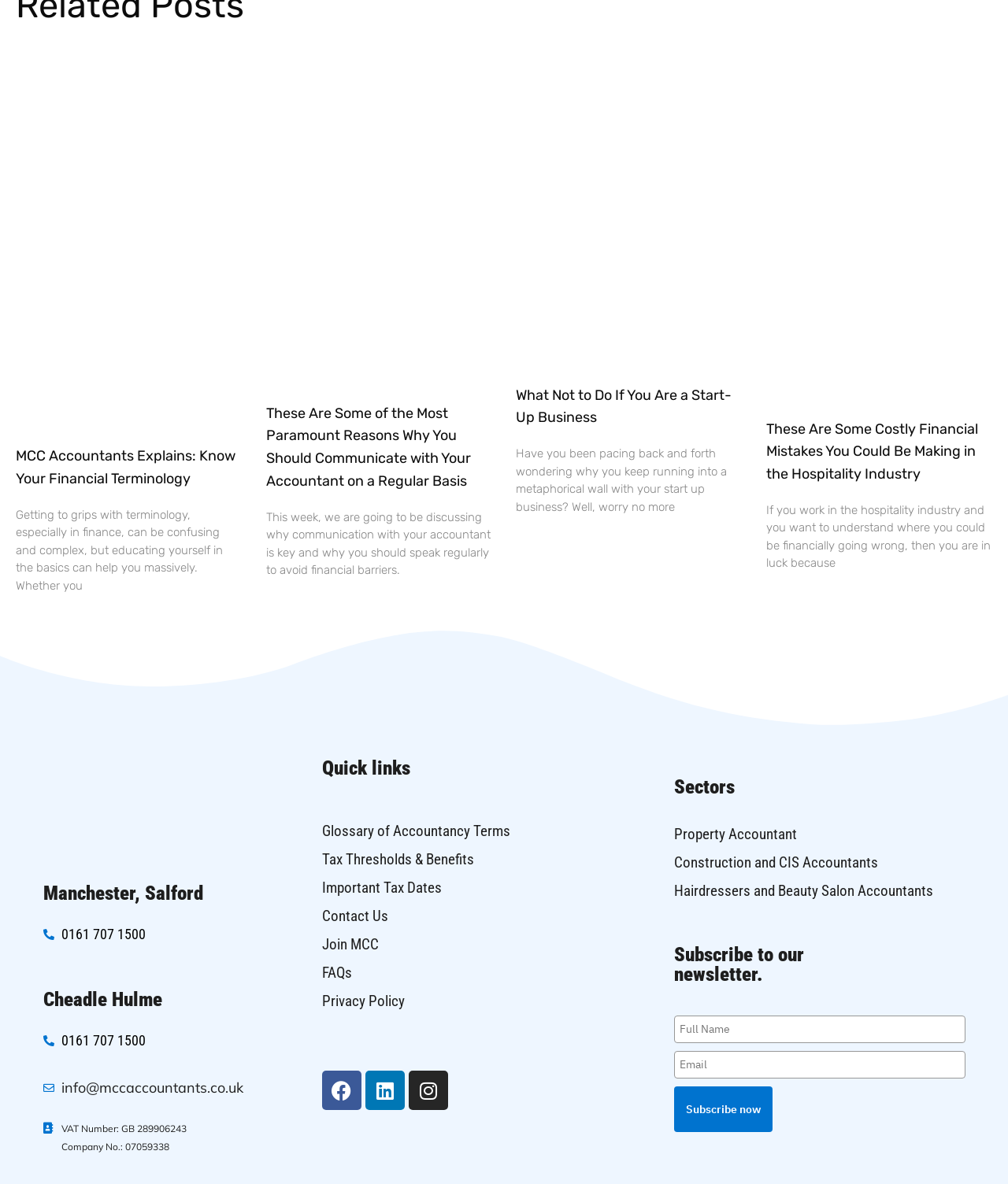Identify the bounding box coordinates of the part that should be clicked to carry out this instruction: "Click the link to learn about Accounting for startups - Services - MCC Accountants".

[0.264, 0.062, 0.488, 0.32]